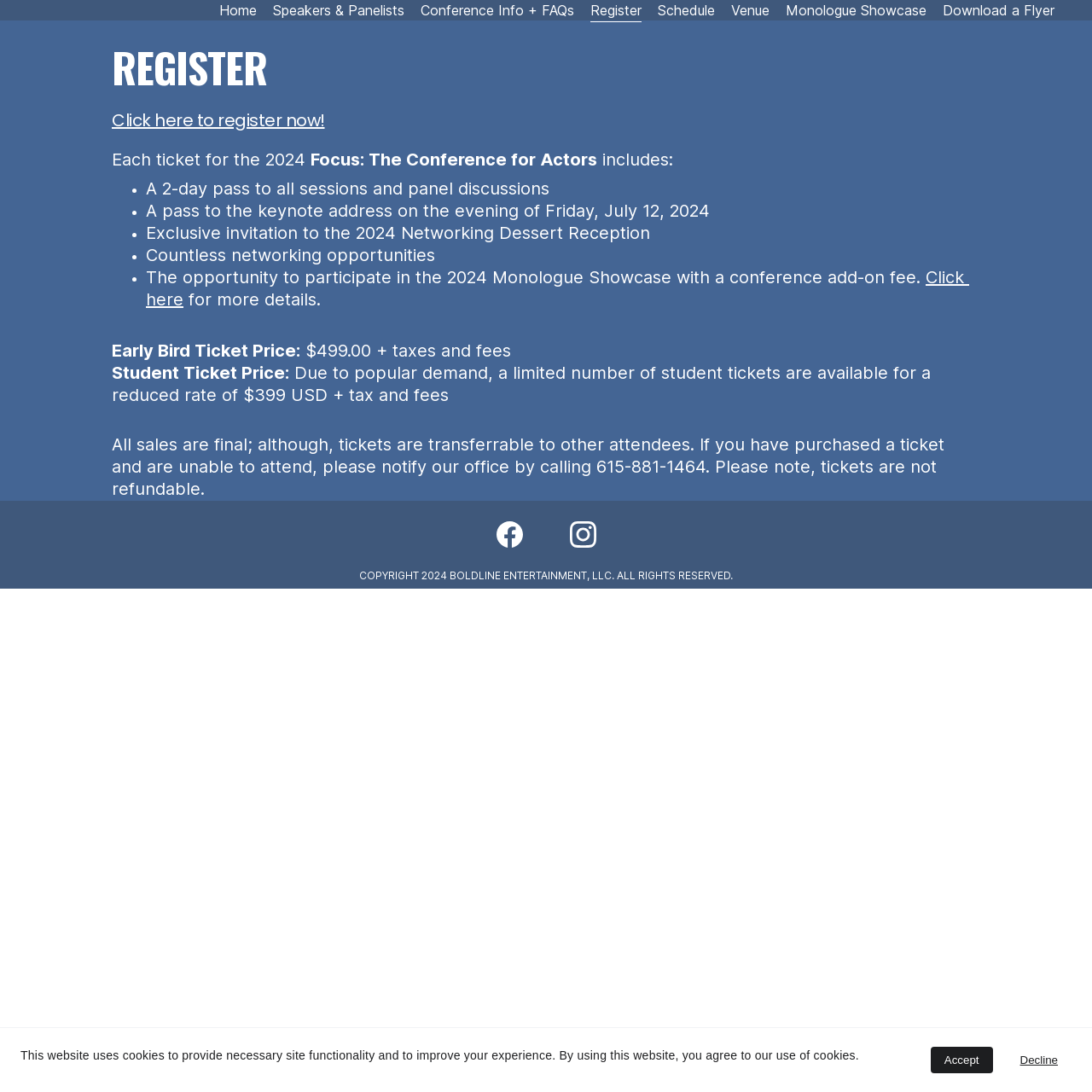Use a single word or phrase to answer the question:
What is the early bird ticket price?

$499.00 + taxes and fees